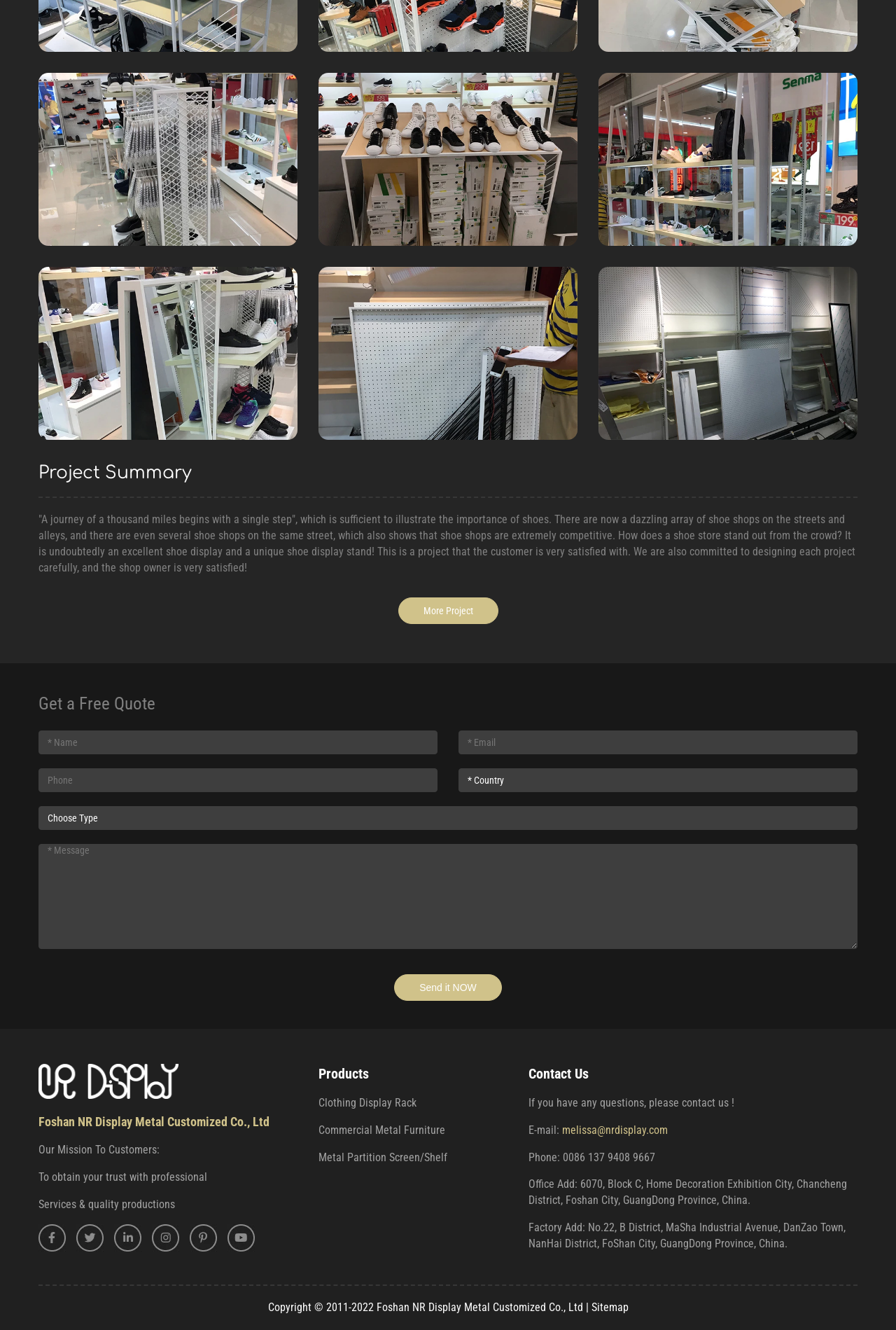What is the phone number?
Answer the question with a detailed explanation, including all necessary information.

The phone number can be found in the 'Contact Us' section, where it says 'Phone: 0086 137 9408 9667'.